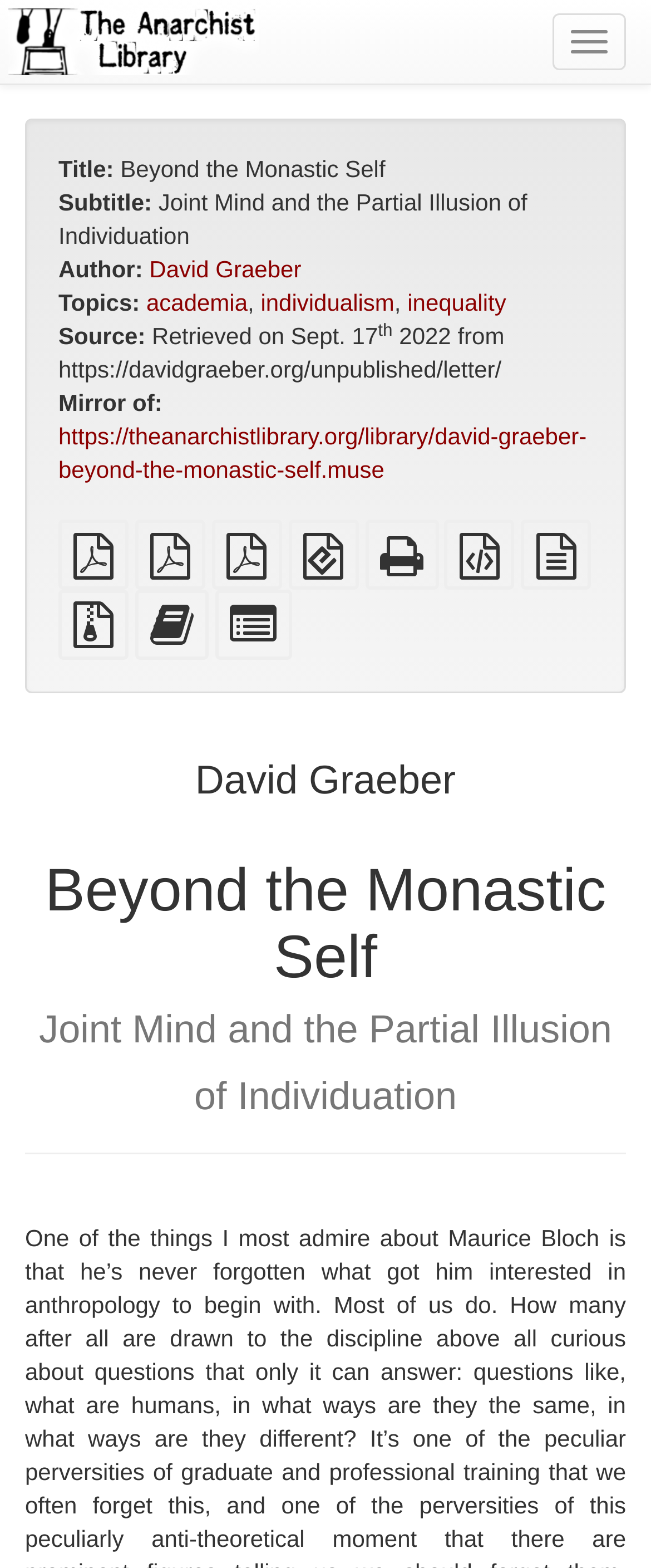What is the source of the text?
Please answer the question with a single word or phrase, referencing the image.

https://davidgraeber.org/unpublished/letter/